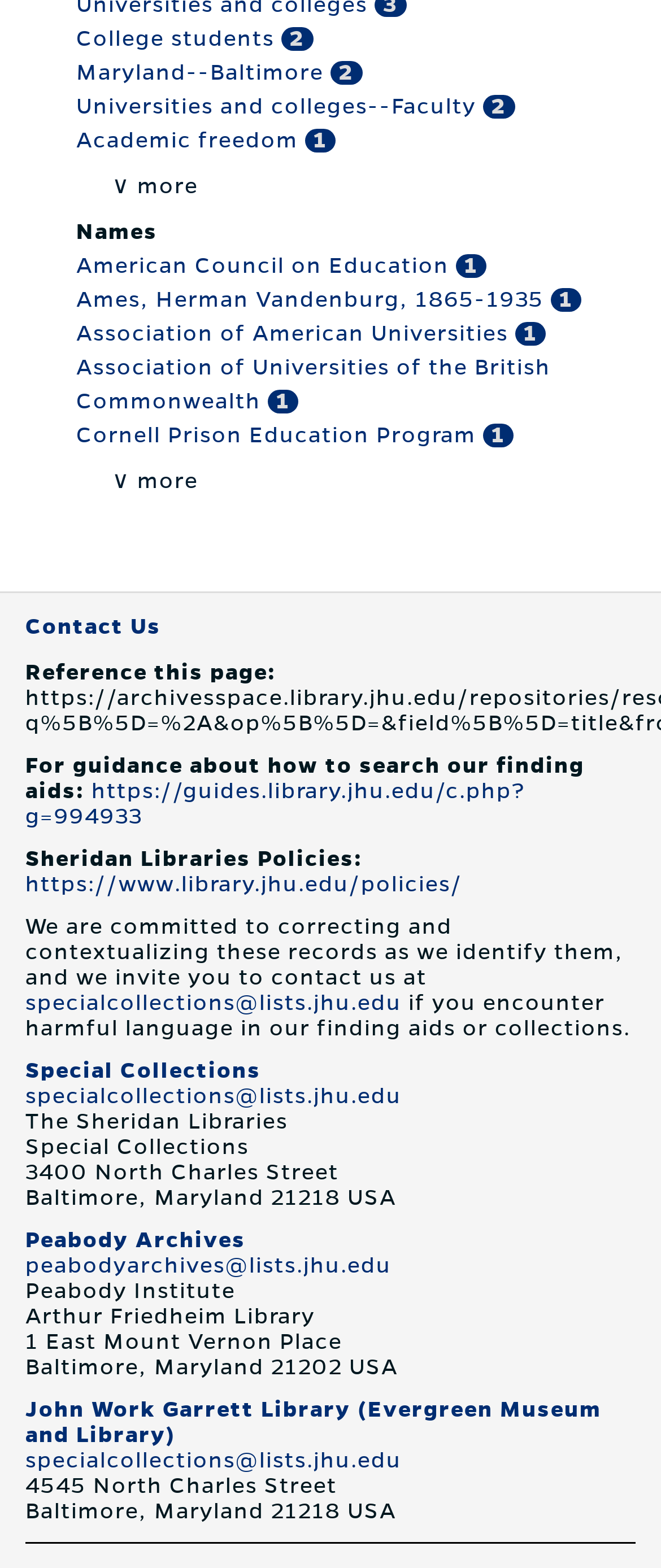Give a one-word or short-phrase answer to the following question: 
What is the address of the Sheridan Libraries?

3400 North Charles Street